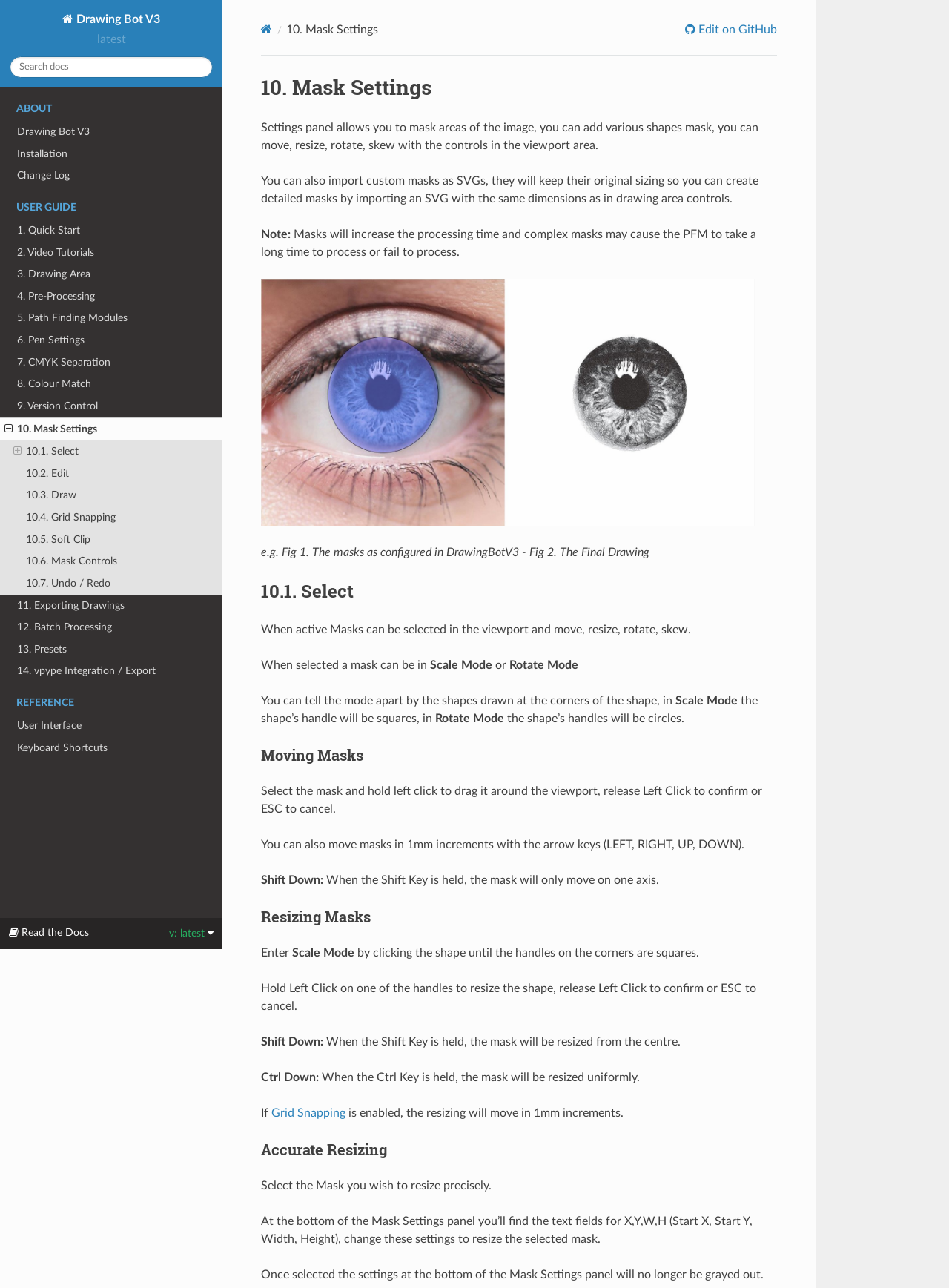Locate the bounding box coordinates of the area where you should click to accomplish the instruction: "Select a mask in the viewport".

[0.0, 0.342, 0.234, 0.359]